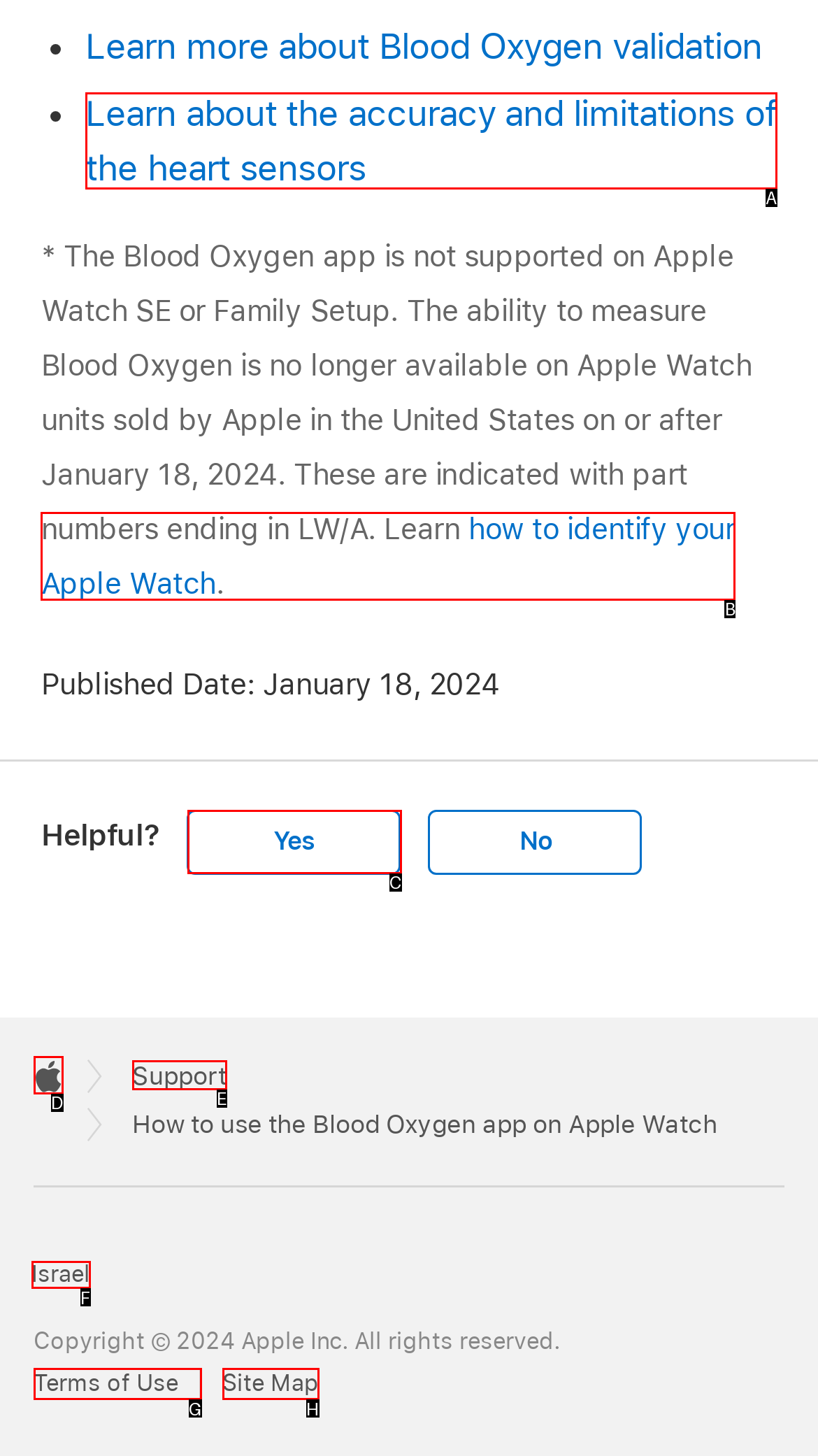From the provided choices, determine which option matches the description: YOGN 82. Respond with the letter of the correct choice directly.

None